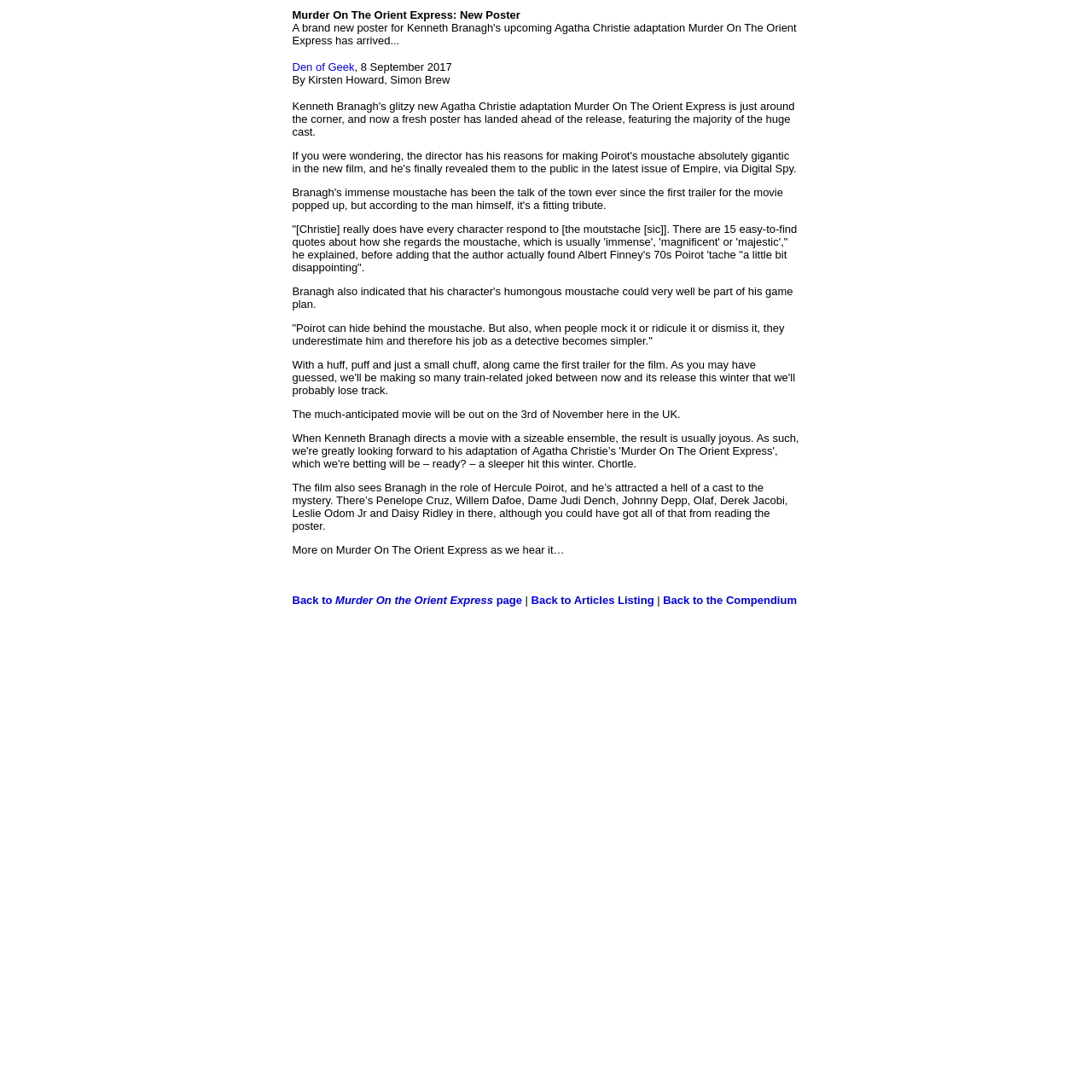Who are some of the cast members of Murder On The Orient Express?
Give a comprehensive and detailed explanation for the question.

The article mentions that the film also sees Branagh in the role of Hercule Poirot, and he’s attracted a hell of a cast to the mystery, including Penelope Cruz, Willem Dafoe, Dame Judi Dench, Johnny Depp, Olaf, Derek Jacobi, Leslie Odom Jr and Daisy Ridley.